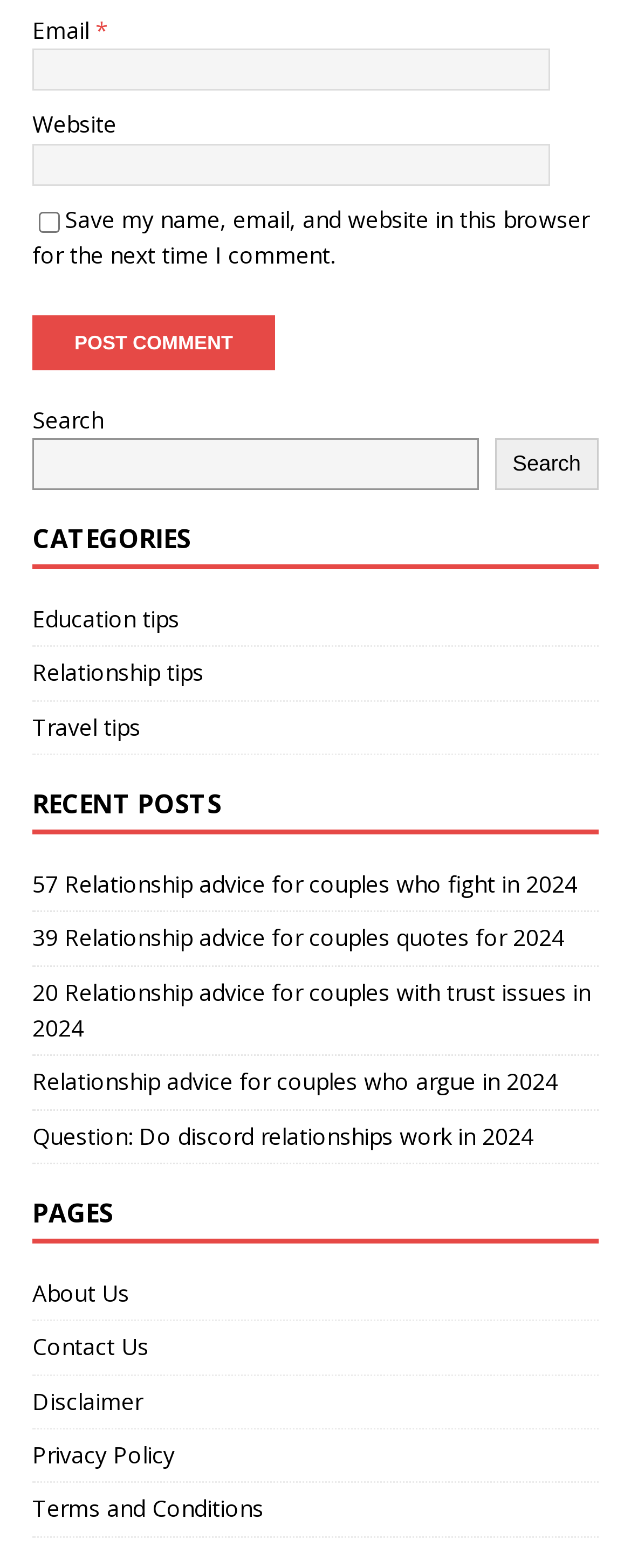Please specify the bounding box coordinates of the region to click in order to perform the following instruction: "Read about education tips".

[0.051, 0.383, 0.949, 0.412]